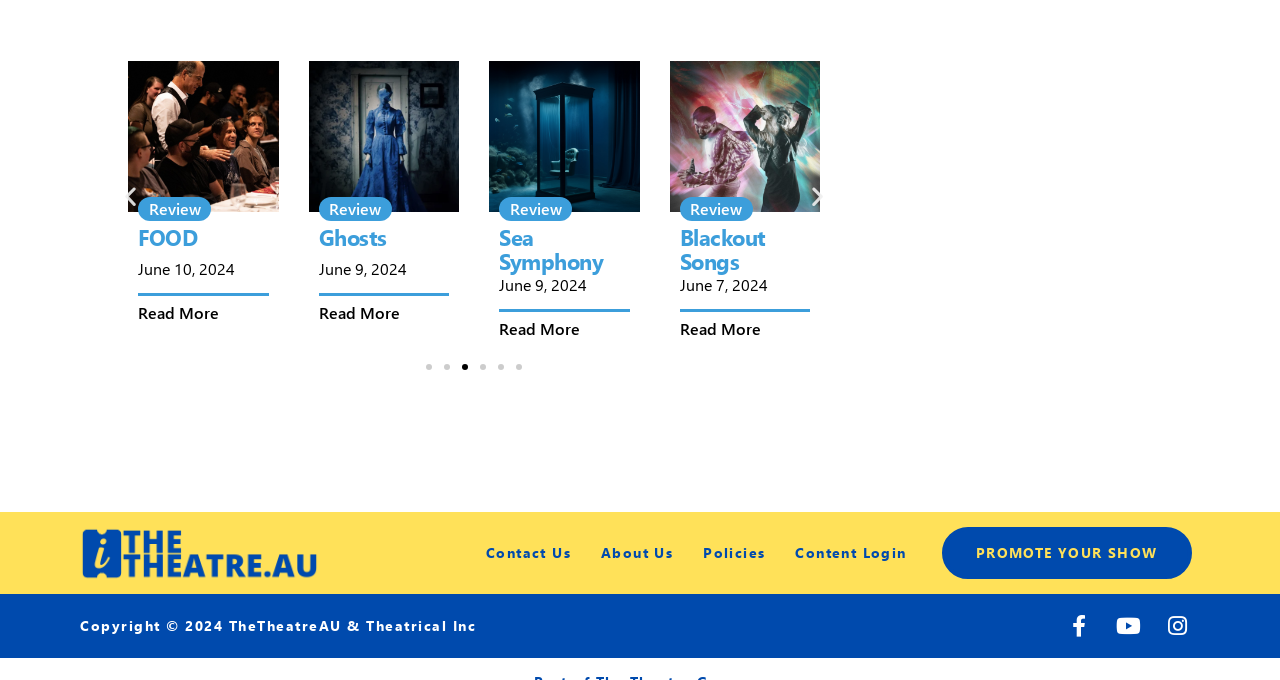How many slides are there in the carousel?
Examine the image and provide an in-depth answer to the question.

I counted the number of slides in the carousel by looking at the group elements with the role description 'slide', and I found six of them, labeled as '1 / 6', '2 / 6', ..., '6 / 6'.